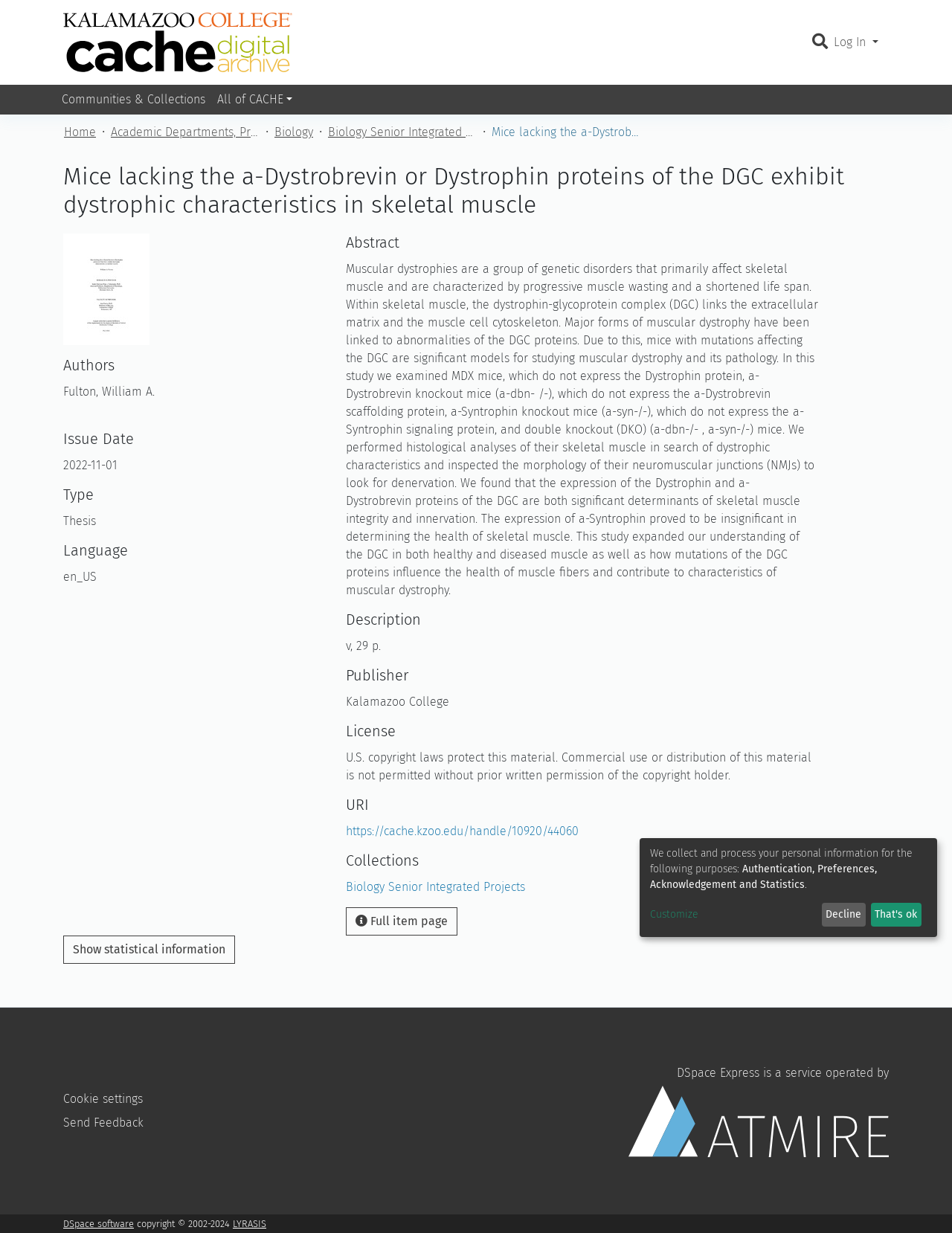Extract the bounding box coordinates of the UI element described by: "All of CACHE". The coordinates should include four float numbers ranging from 0 to 1, e.g., [left, top, right, bottom].

[0.222, 0.069, 0.314, 0.093]